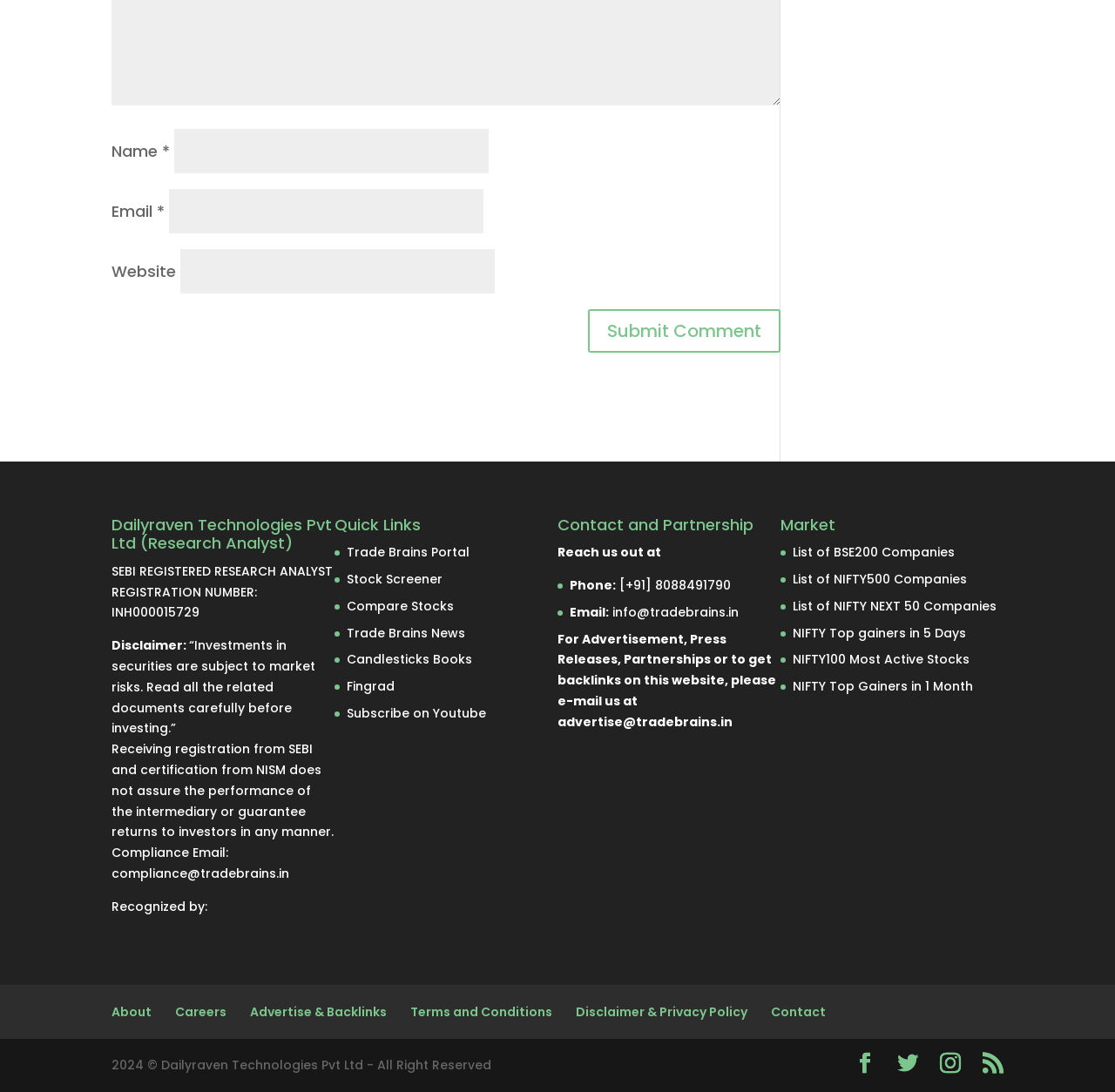Identify the bounding box coordinates of the region that needs to be clicked to carry out this instruction: "Visit Trade Brains Portal". Provide these coordinates as four float numbers ranging from 0 to 1, i.e., [left, top, right, bottom].

[0.311, 0.498, 0.421, 0.514]